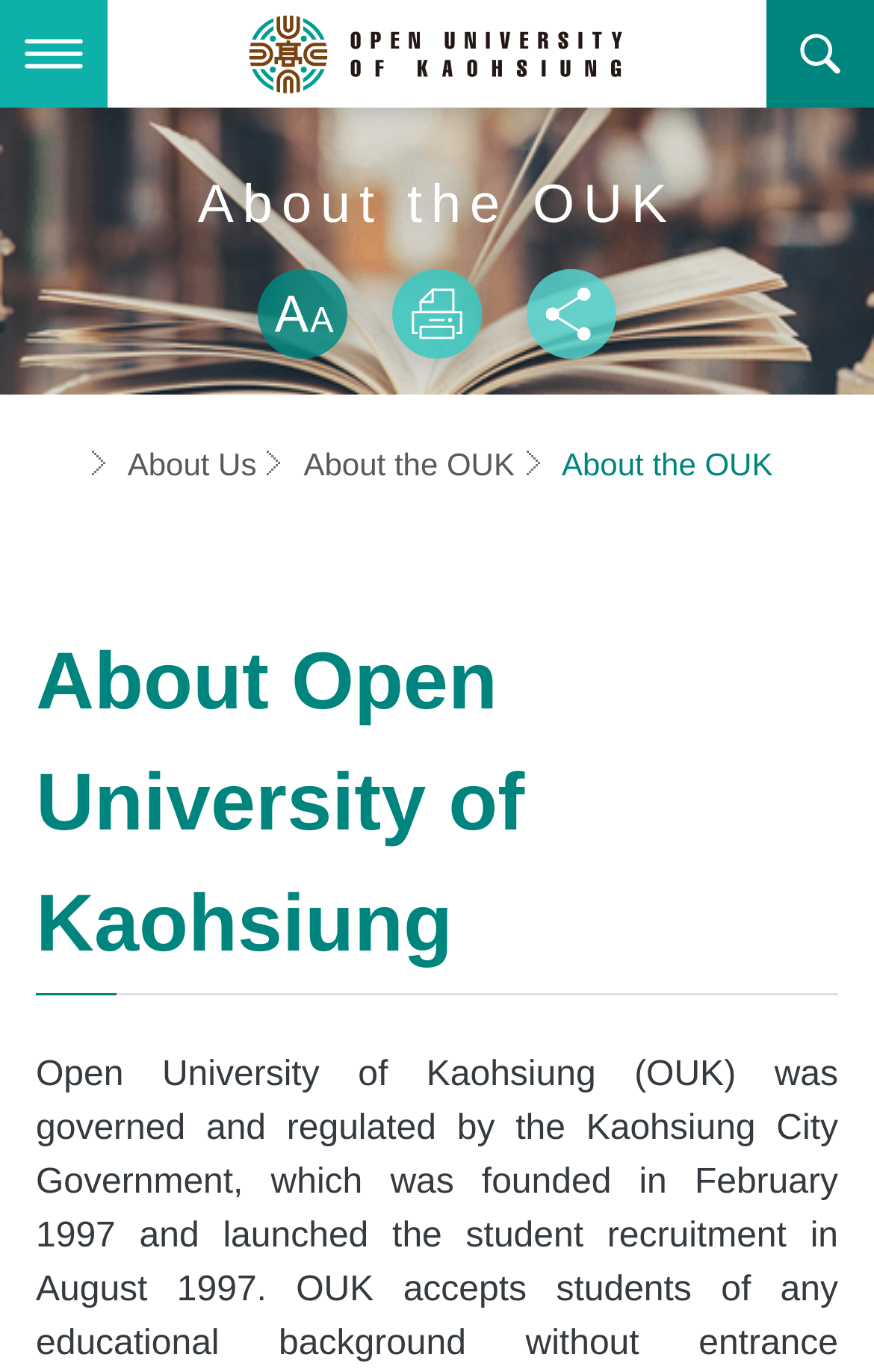Using the element description 2022 Toyota Sienna Engine, predict the bounding box coordinates for the UI element. Provide the coordinates in (top-left x, top-left y, bottom-right x, bottom-right y) format with values ranging from 0 to 1.

None